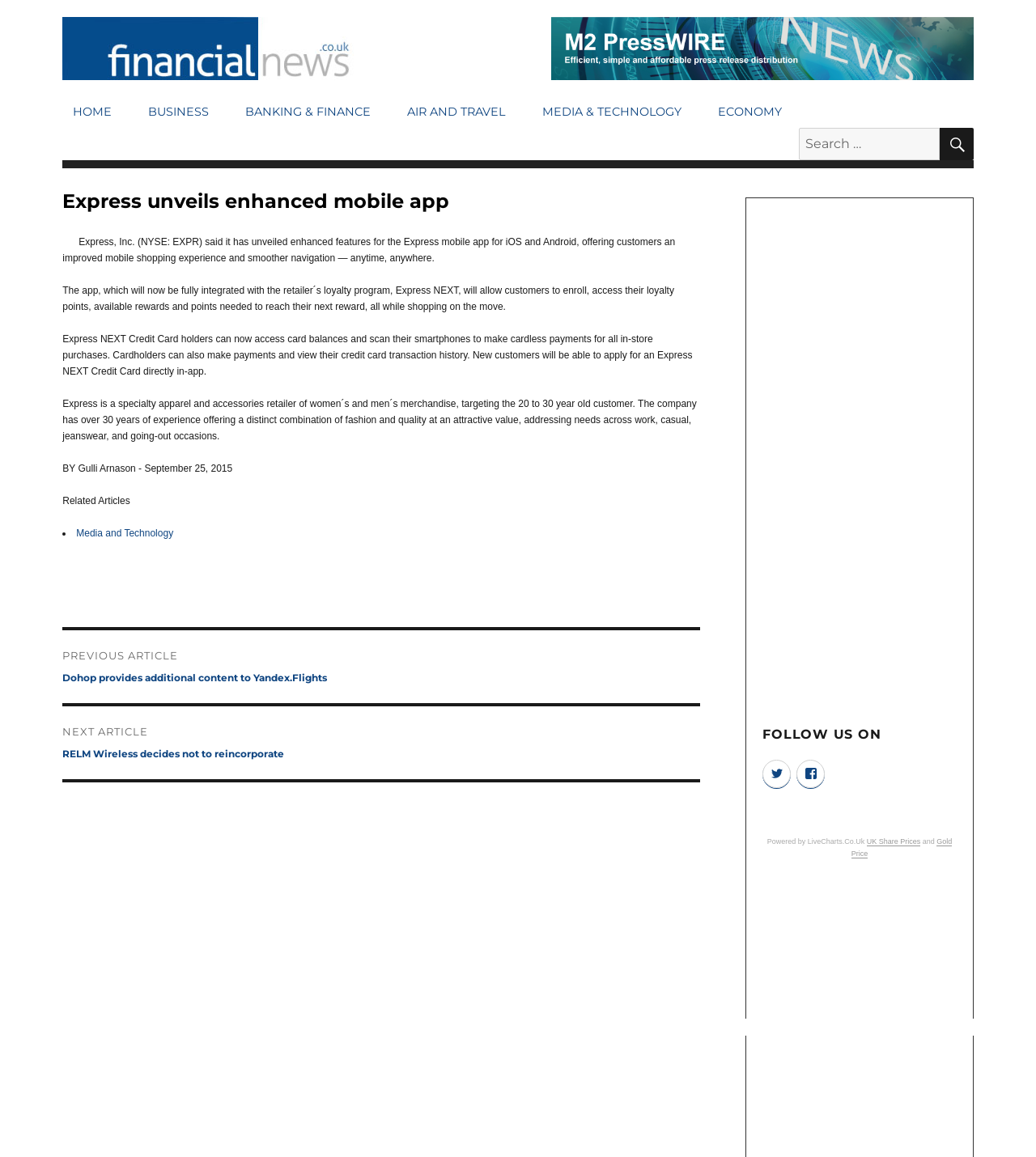Determine the bounding box coordinates of the section I need to click to execute the following instruction: "Check UK Share Prices". Provide the coordinates as four float numbers between 0 and 1, i.e., [left, top, right, bottom].

[0.837, 0.724, 0.889, 0.731]